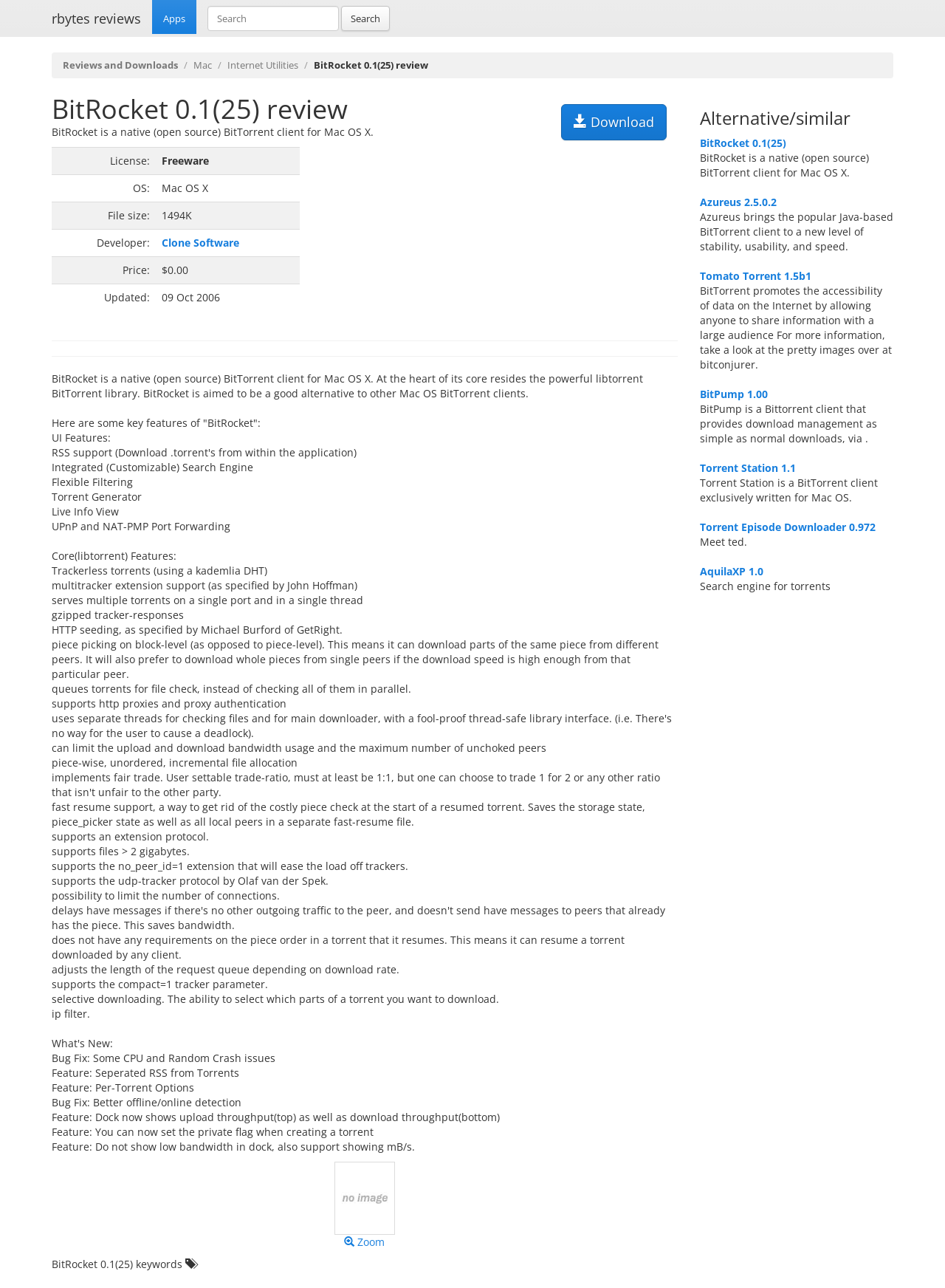Please answer the following query using a single word or phrase: 
What is the file size of BitRocket?

1494K